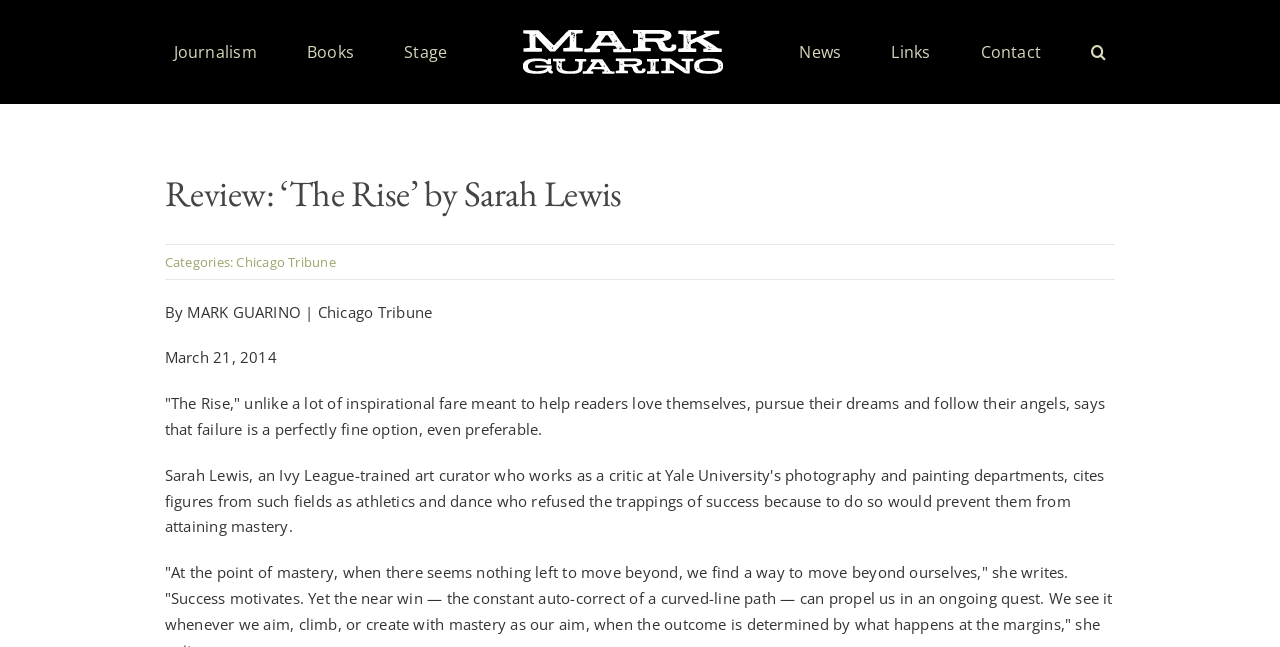Provide the text content of the webpage's main heading.

Review: ‘The Rise’ by Sarah Lewis